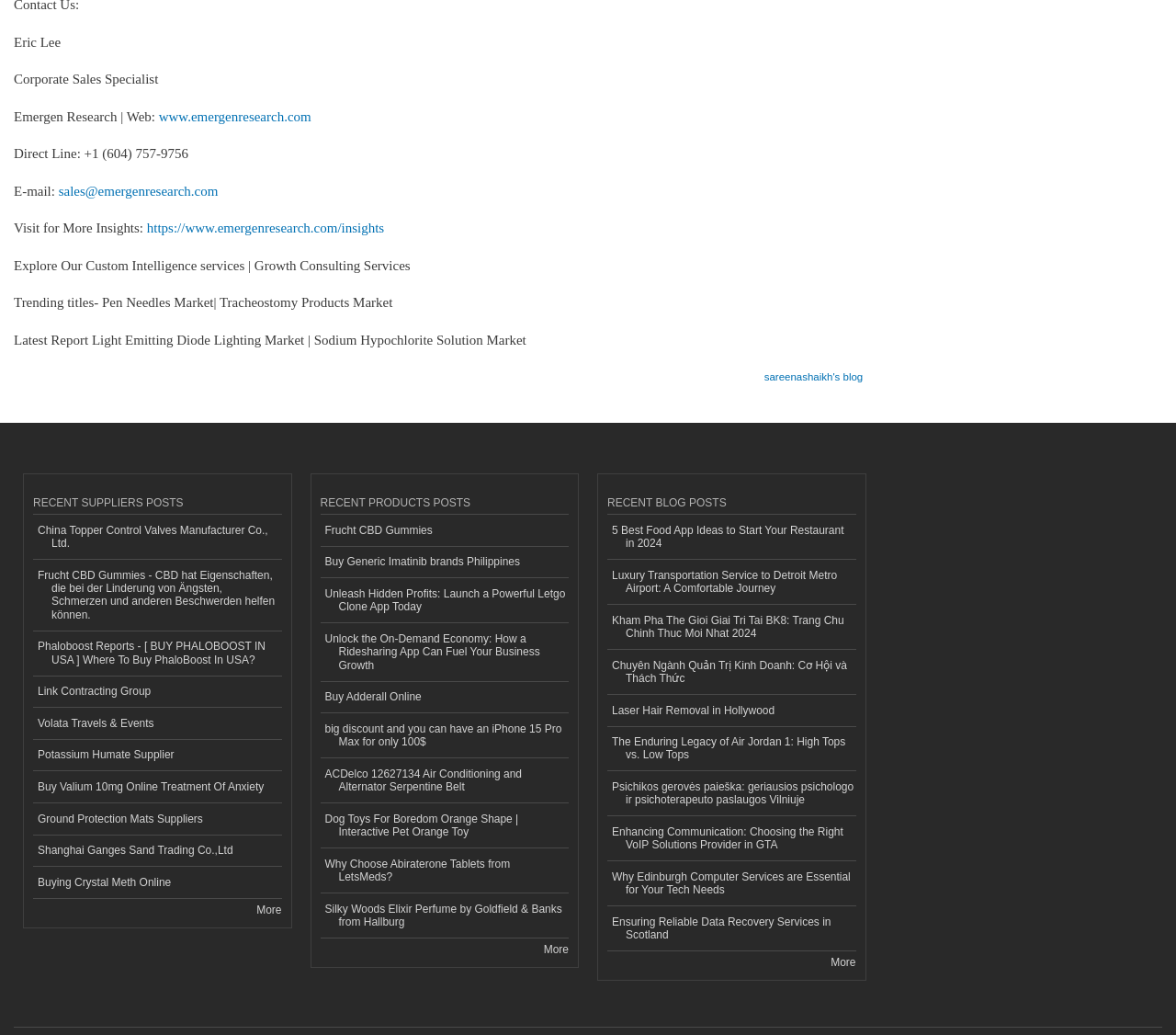Please provide the bounding box coordinates for the element that needs to be clicked to perform the instruction: "Read latest report on Light Emitting Diode Lighting Market". The coordinates must consist of four float numbers between 0 and 1, formatted as [left, top, right, bottom].

[0.012, 0.321, 0.447, 0.335]